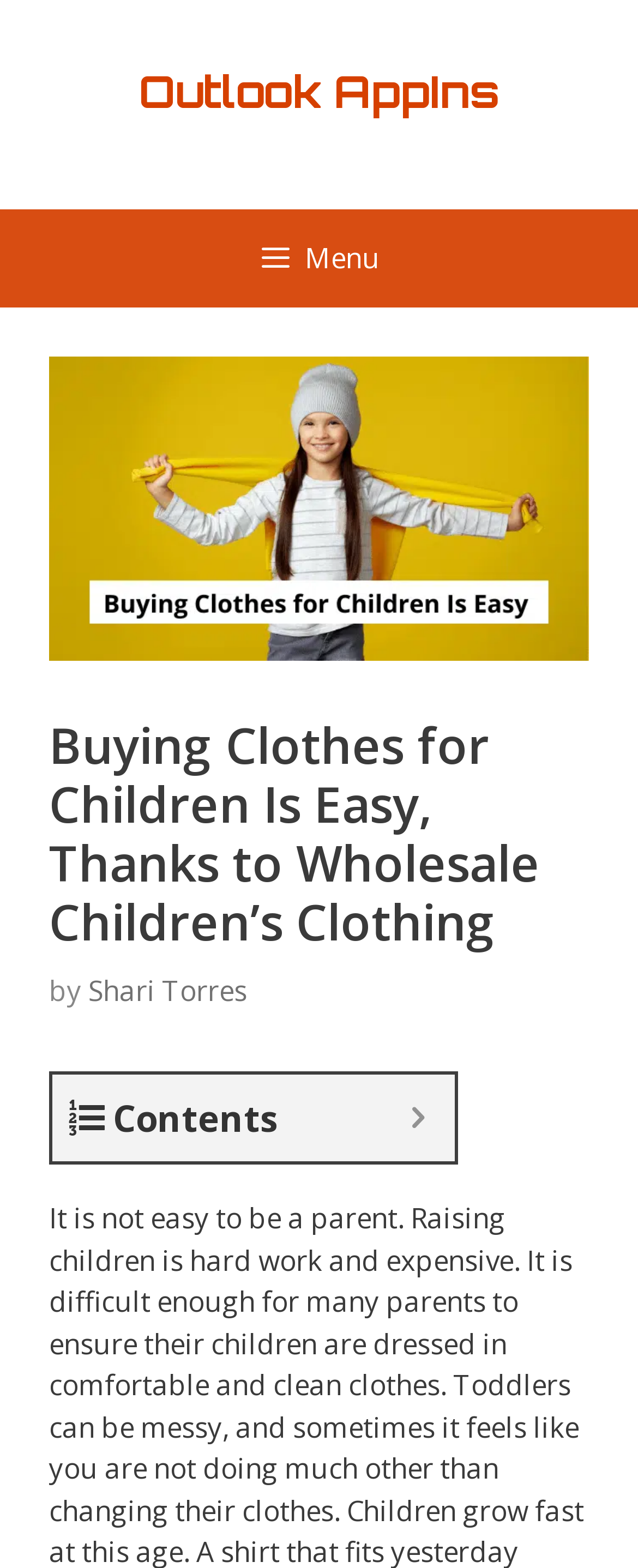Provide a brief response in the form of a single word or phrase:
What is the primary navigation menu?

Menu